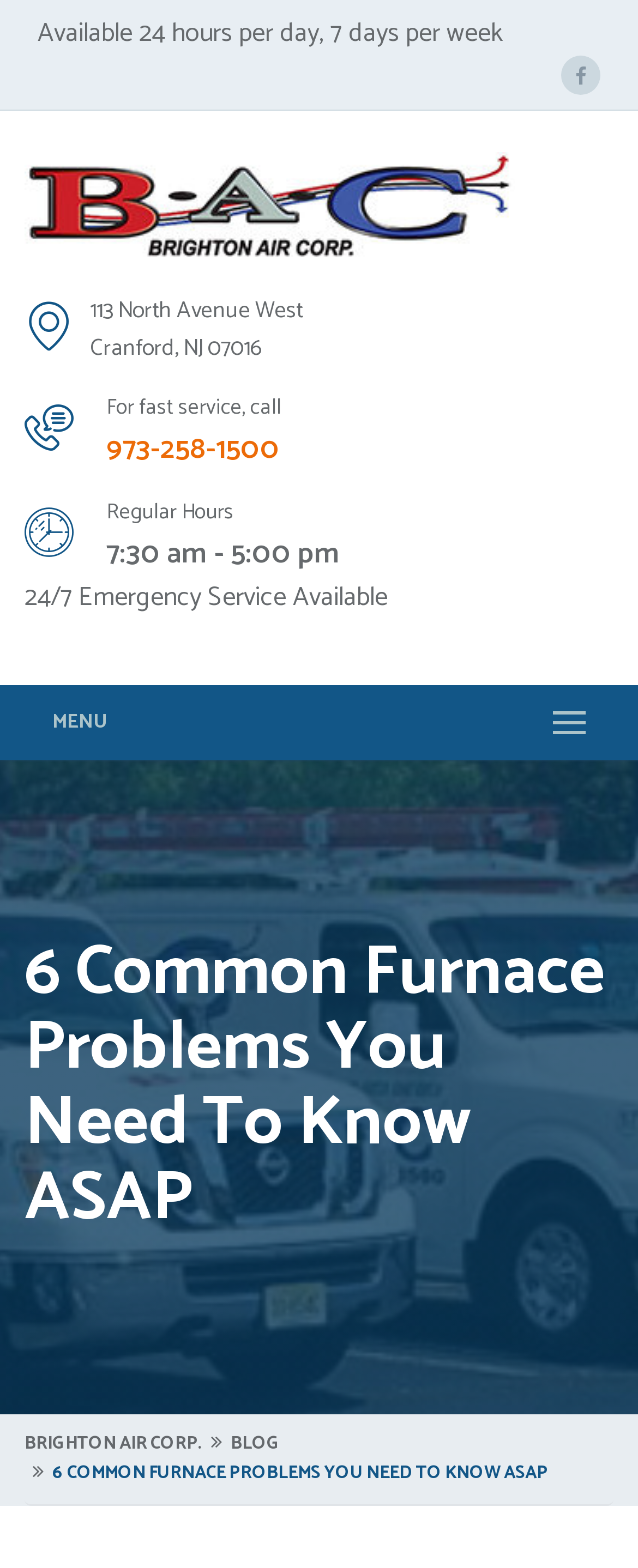Refer to the screenshot and give an in-depth answer to this question: Is 24/7 emergency service available?

The availability of 24/7 emergency service can be found in the contact information section of the webpage, where it is explicitly stated that emergency service is available 24 hours a day, 7 days a week.